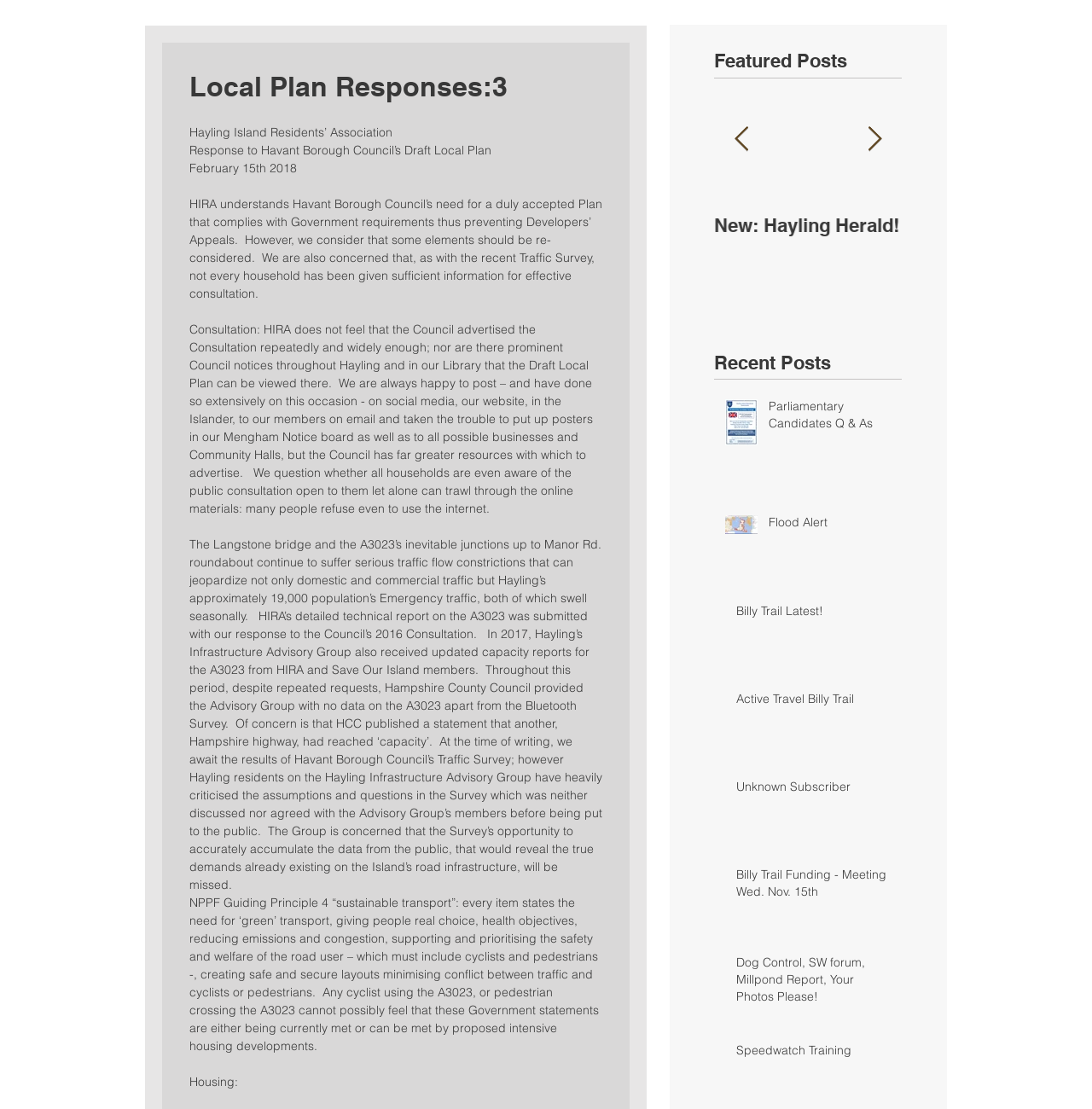Locate the bounding box coordinates of the UI element described by: "Parliamentary Candidates Q & As". Provide the coordinates as four float numbers between 0 and 1, formatted as [left, top, right, bottom].

[0.654, 0.35, 0.826, 0.438]